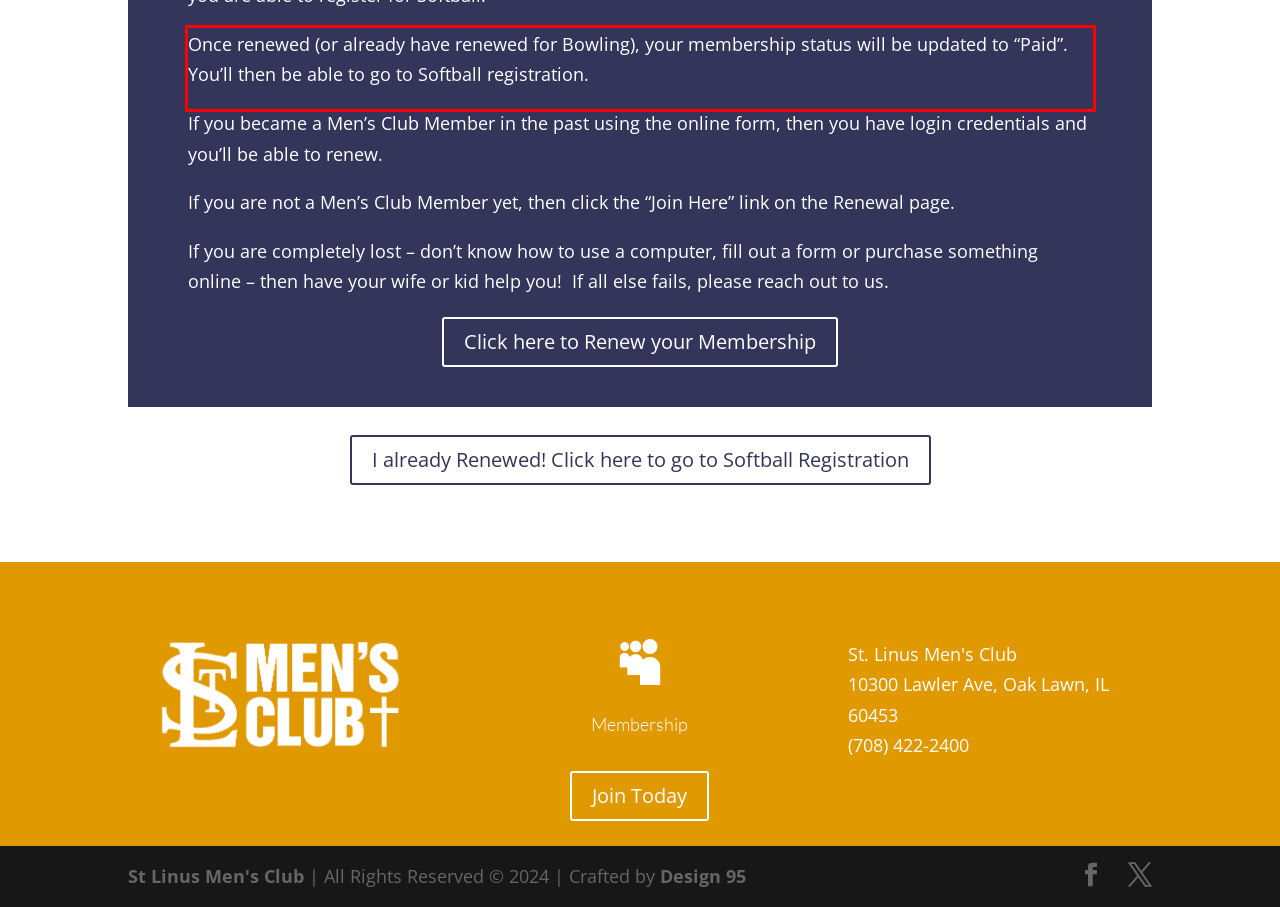You have a screenshot of a webpage with a red bounding box. Identify and extract the text content located inside the red bounding box.

Once renewed (or already have renewed for Bowling), your membership status will be updated to “Paid”. You’ll then be able to go to Softball registration.